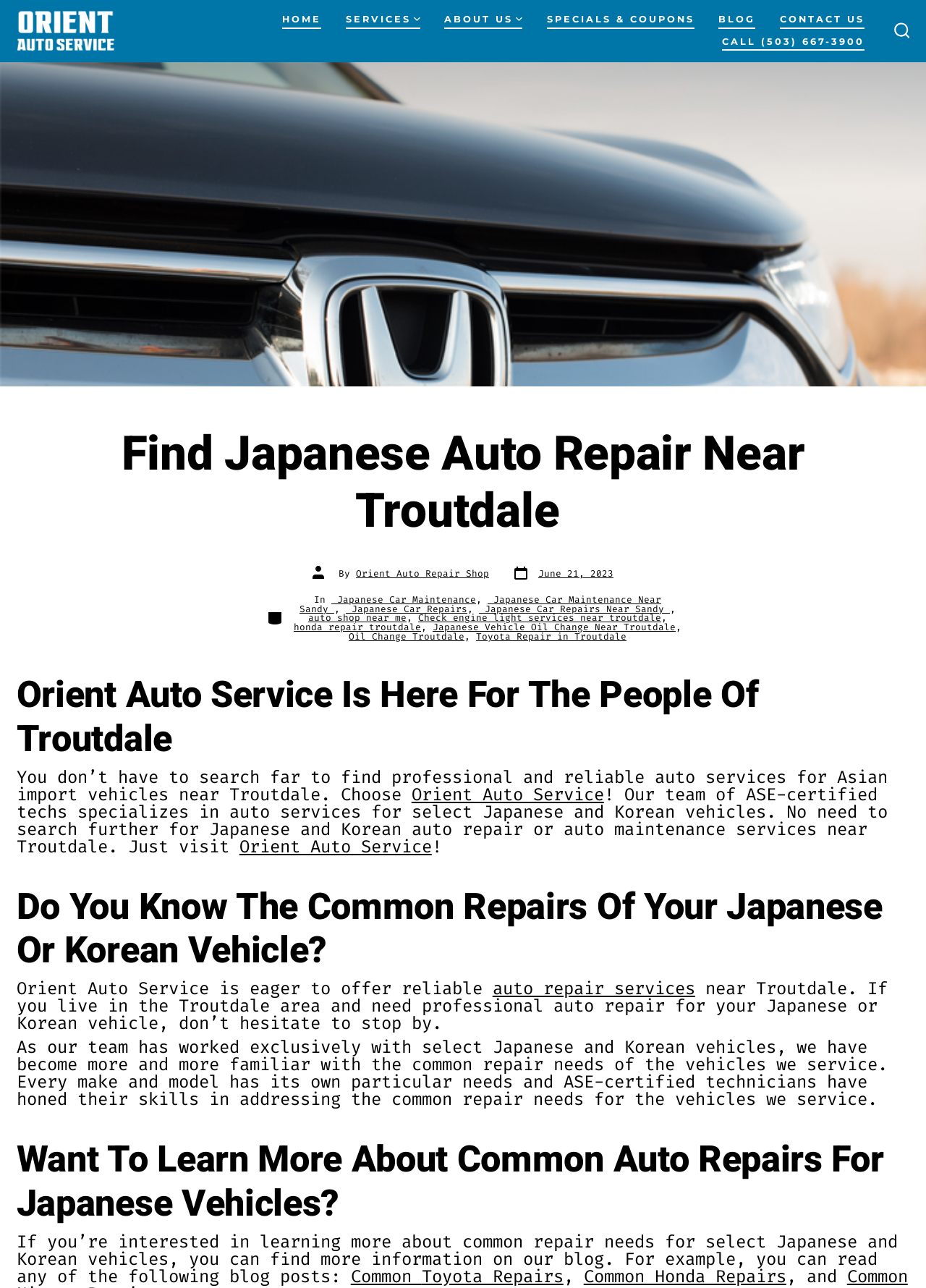With reference to the image, please provide a detailed answer to the following question: What is the profession of the technicians at the auto service shop?

I found the answer by reading the text 'Our team of ASE-certified techs specializes in auto services...' in the webpage, which indicates that the technicians at the auto service shop are ASE-certified.